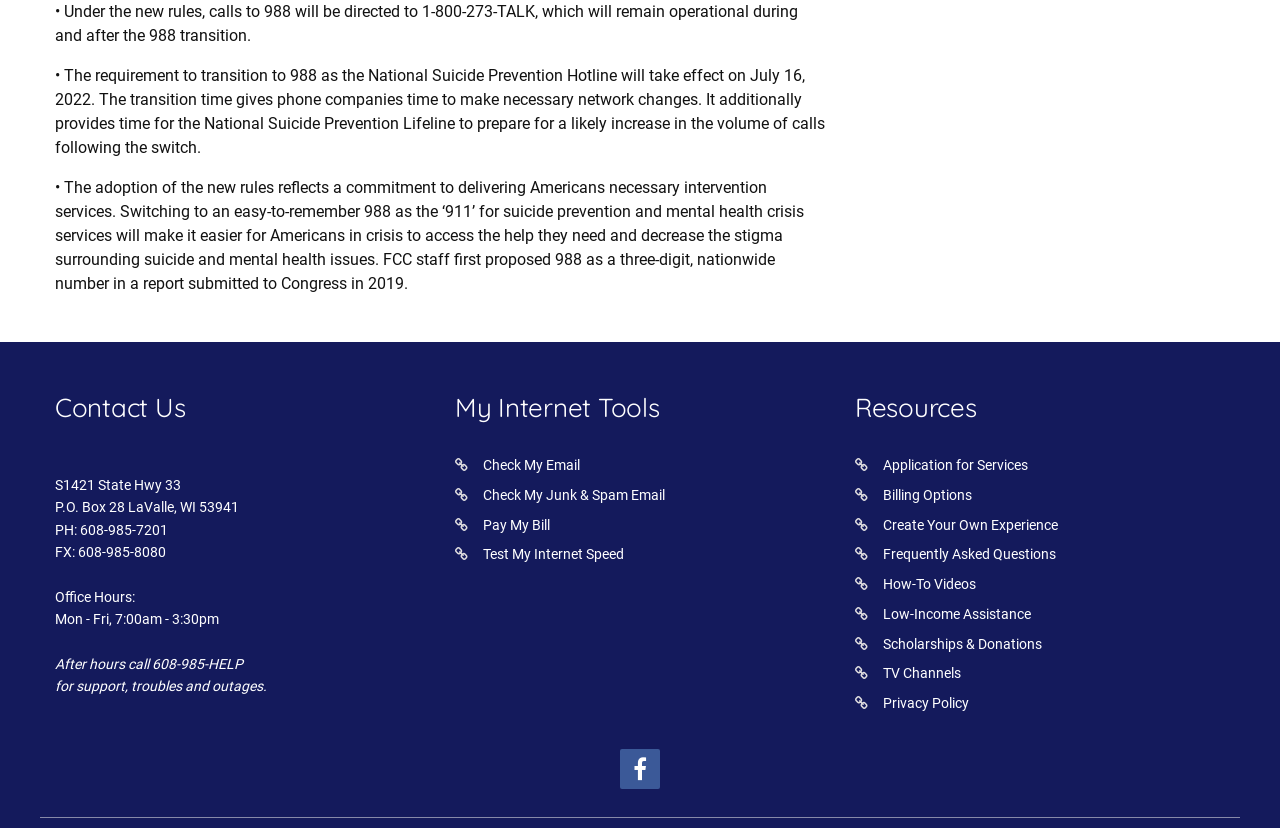Find the bounding box coordinates of the element's region that should be clicked in order to follow the given instruction: "Contact Us". The coordinates should consist of four float numbers between 0 and 1, i.e., [left, top, right, bottom].

[0.043, 0.472, 0.332, 0.512]